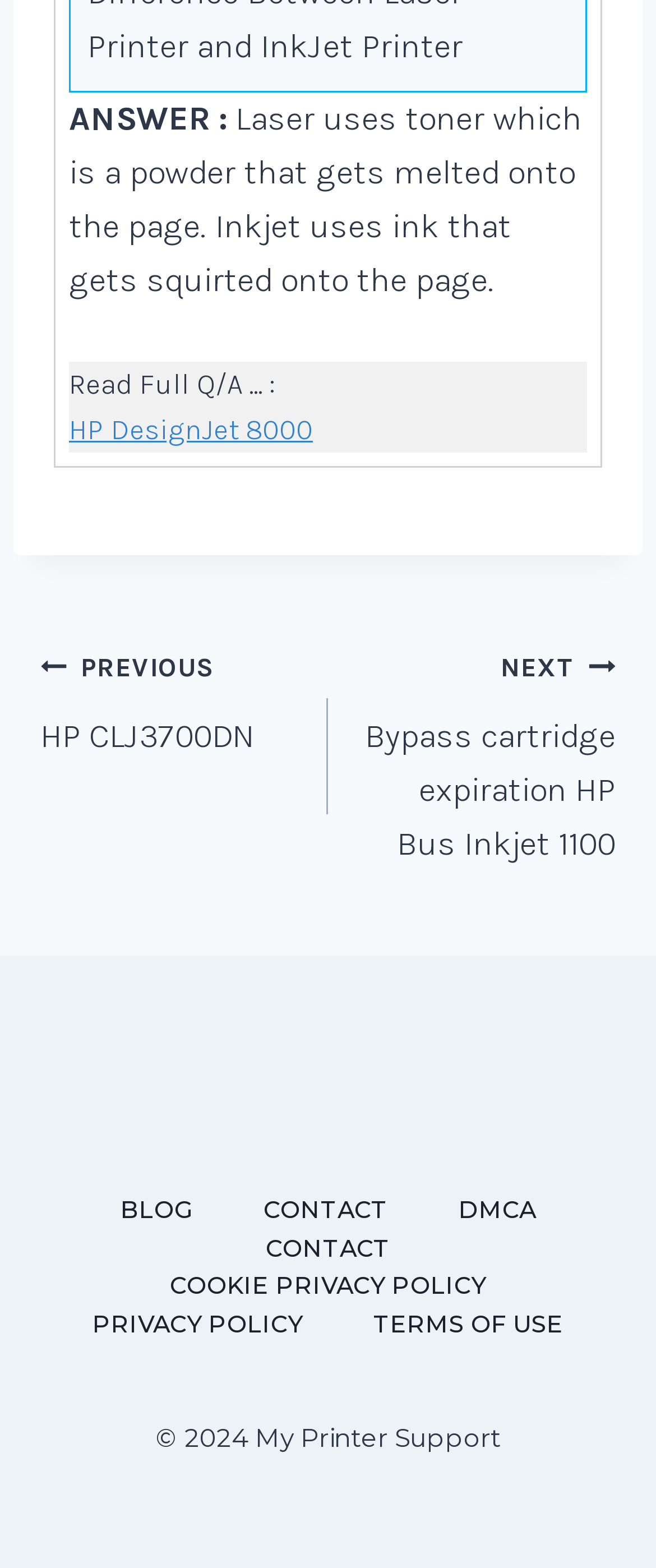Reply to the question below using a single word or brief phrase:
How many links are in the footer navigation section?

6